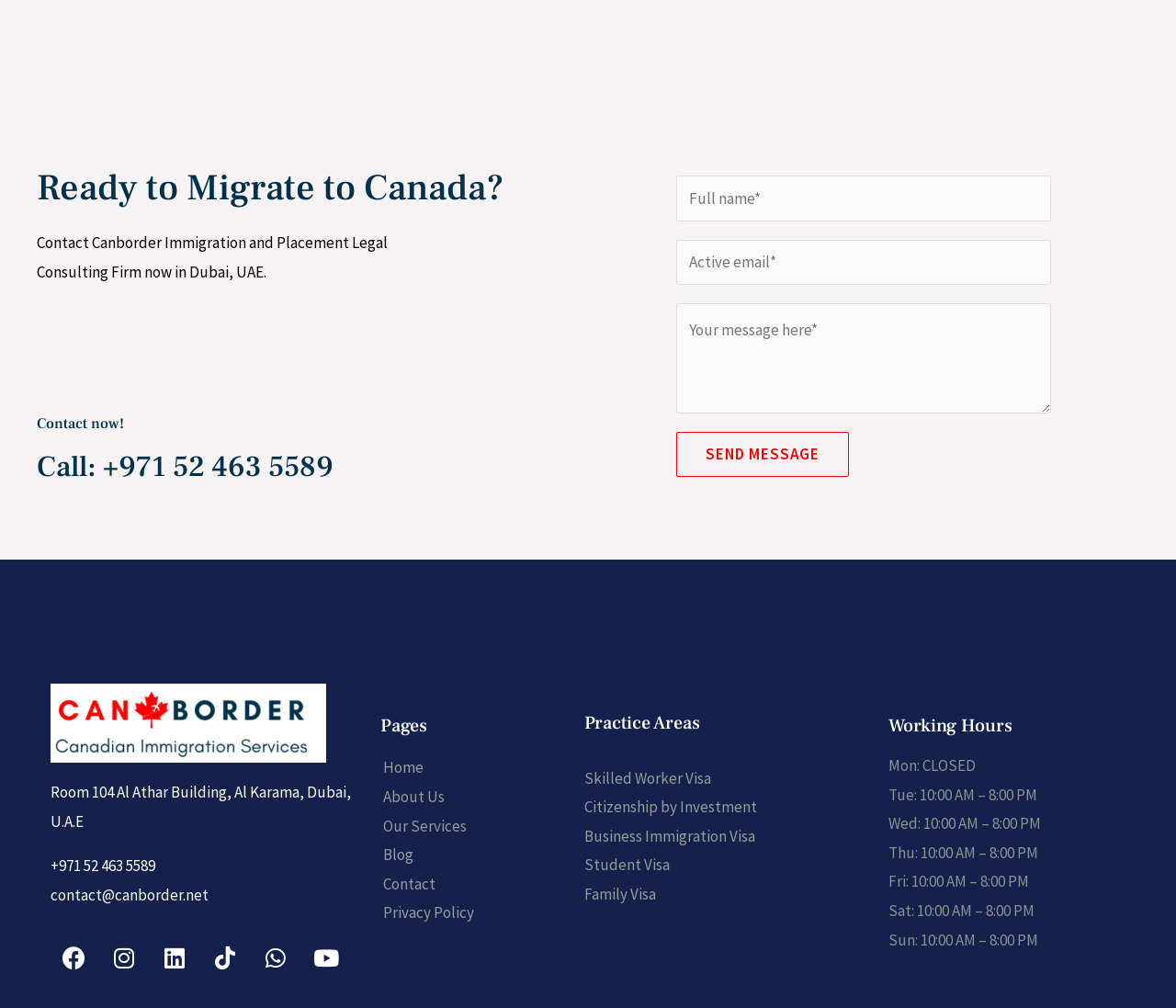Refer to the image and provide a thorough answer to this question:
What are the working hours of Canborder on Fridays?

The working hours can be found in the 'Working Hours' section at the bottom of the page. According to the section, Canborder is open on Fridays from 10:00 AM to 8:00 PM.